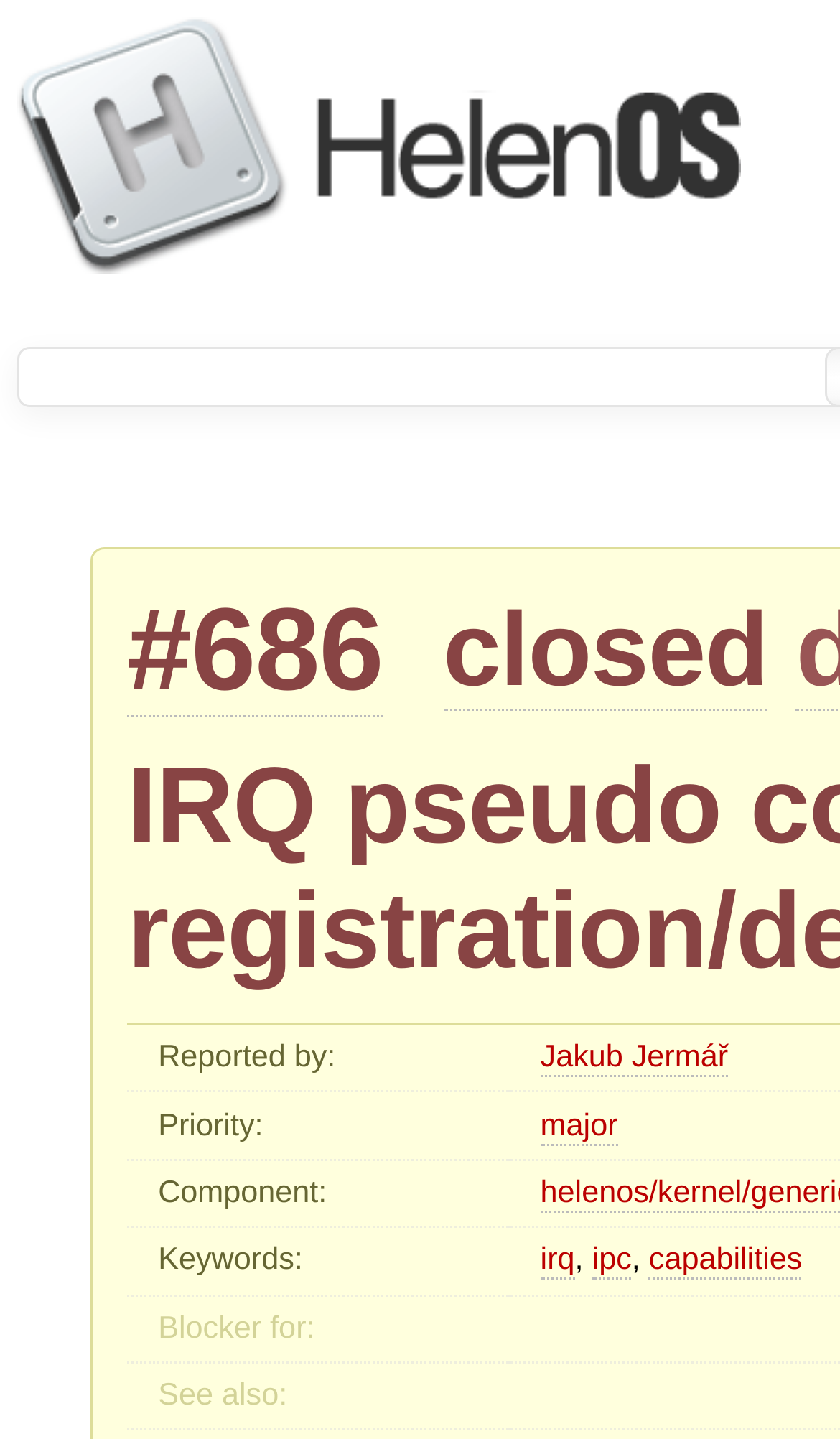Given the description of the UI element: "ipc", predict the bounding box coordinates in the form of [left, top, right, bottom], with each value being a float between 0 and 1.

[0.705, 0.864, 0.752, 0.89]